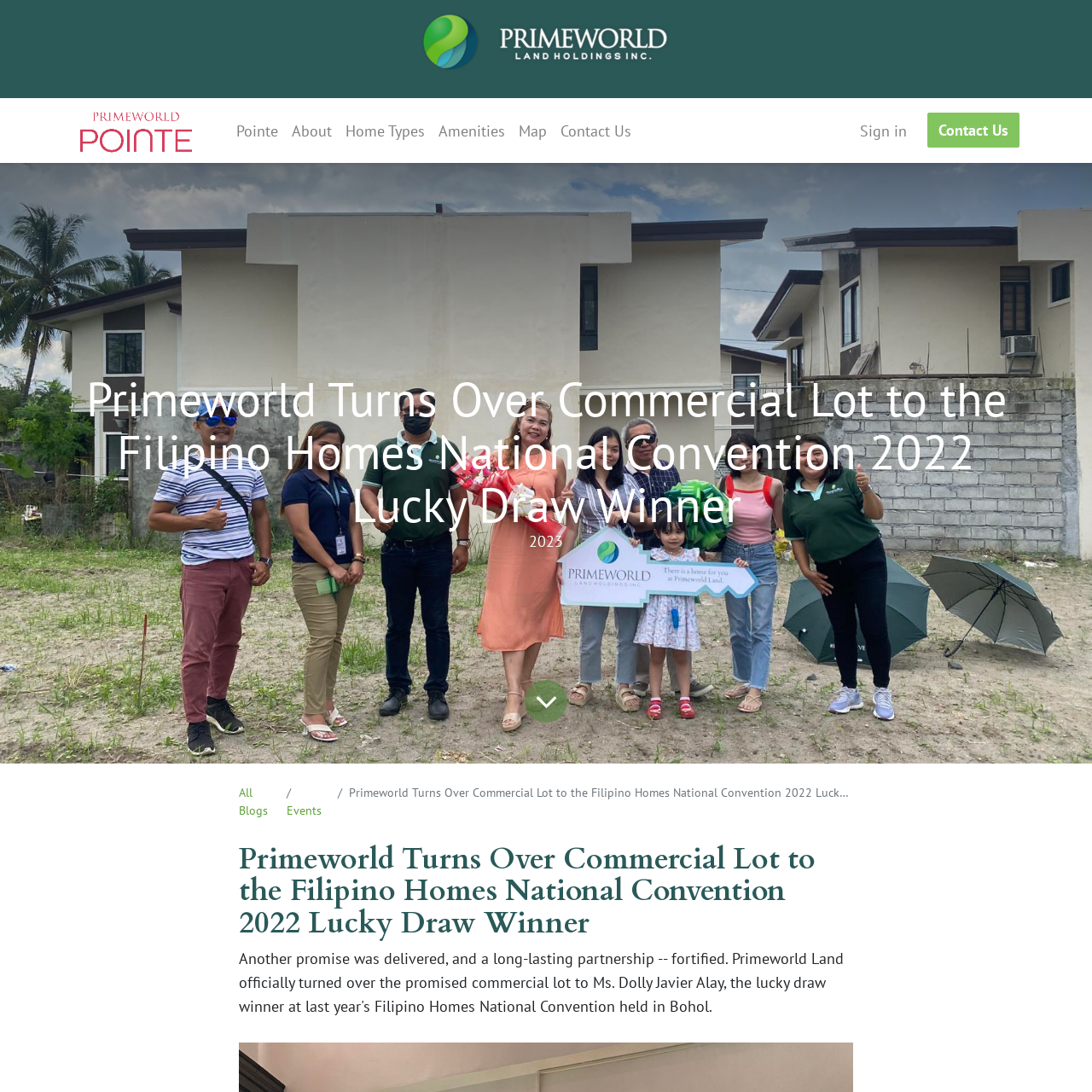Determine the coordinates of the bounding box for the clickable area needed to execute this instruction: "View blog content".

[0.48, 0.623, 0.52, 0.662]